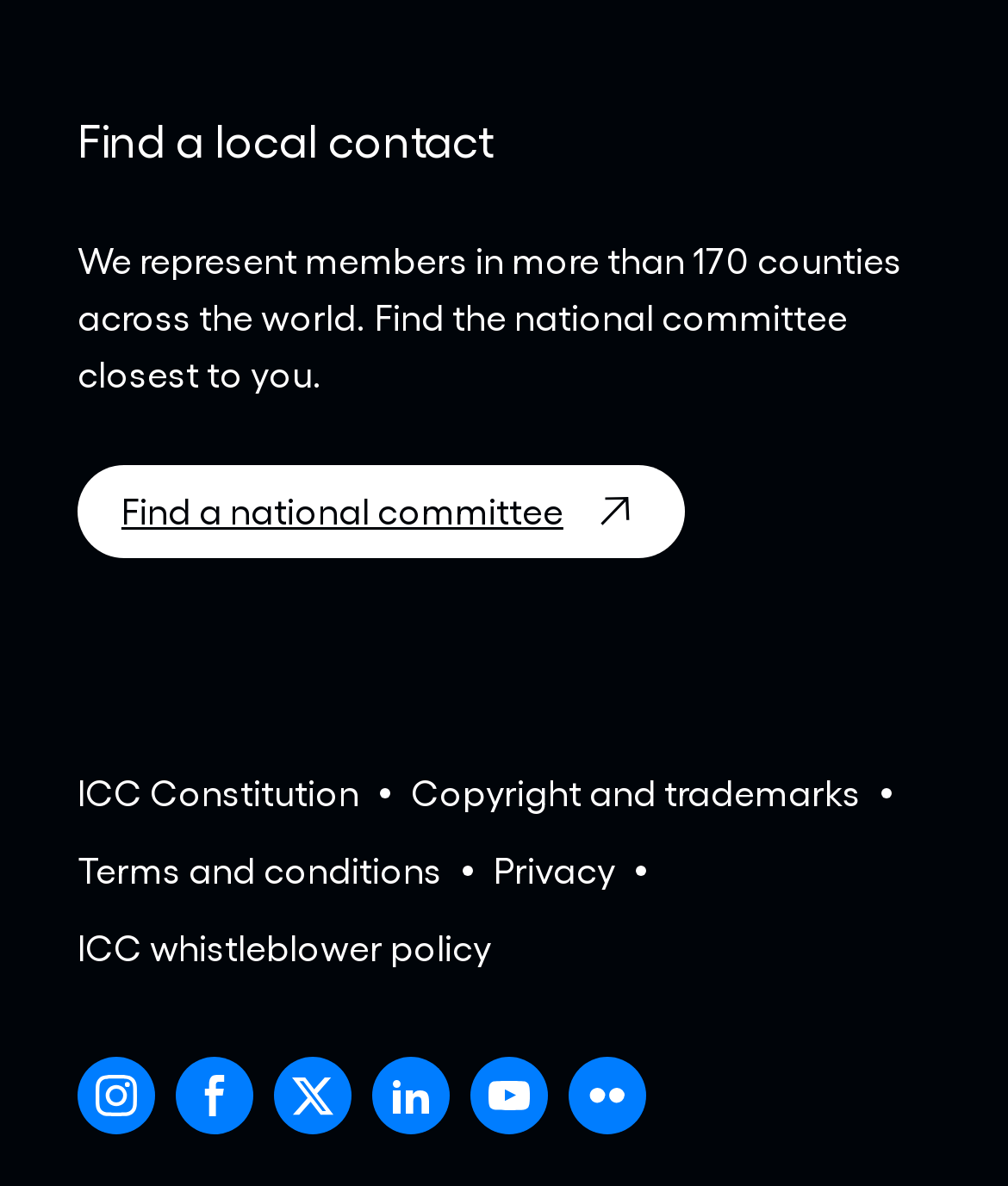What is the purpose of the 'Find a national committee' link?
Refer to the image and provide a concise answer in one word or phrase.

To find a national committee